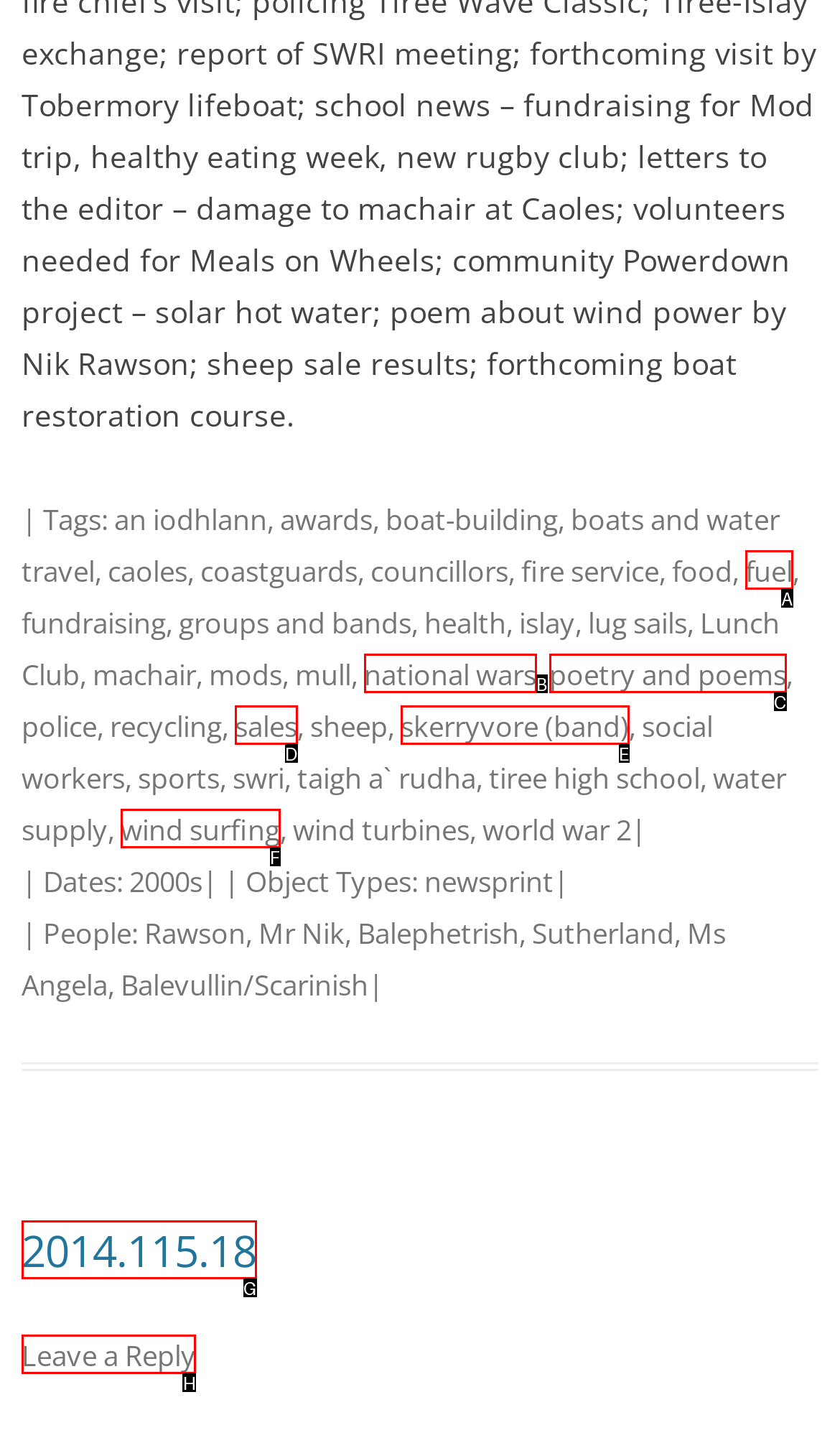Choose the letter of the option that needs to be clicked to perform the task: leave a reply to the post. Answer with the letter.

H